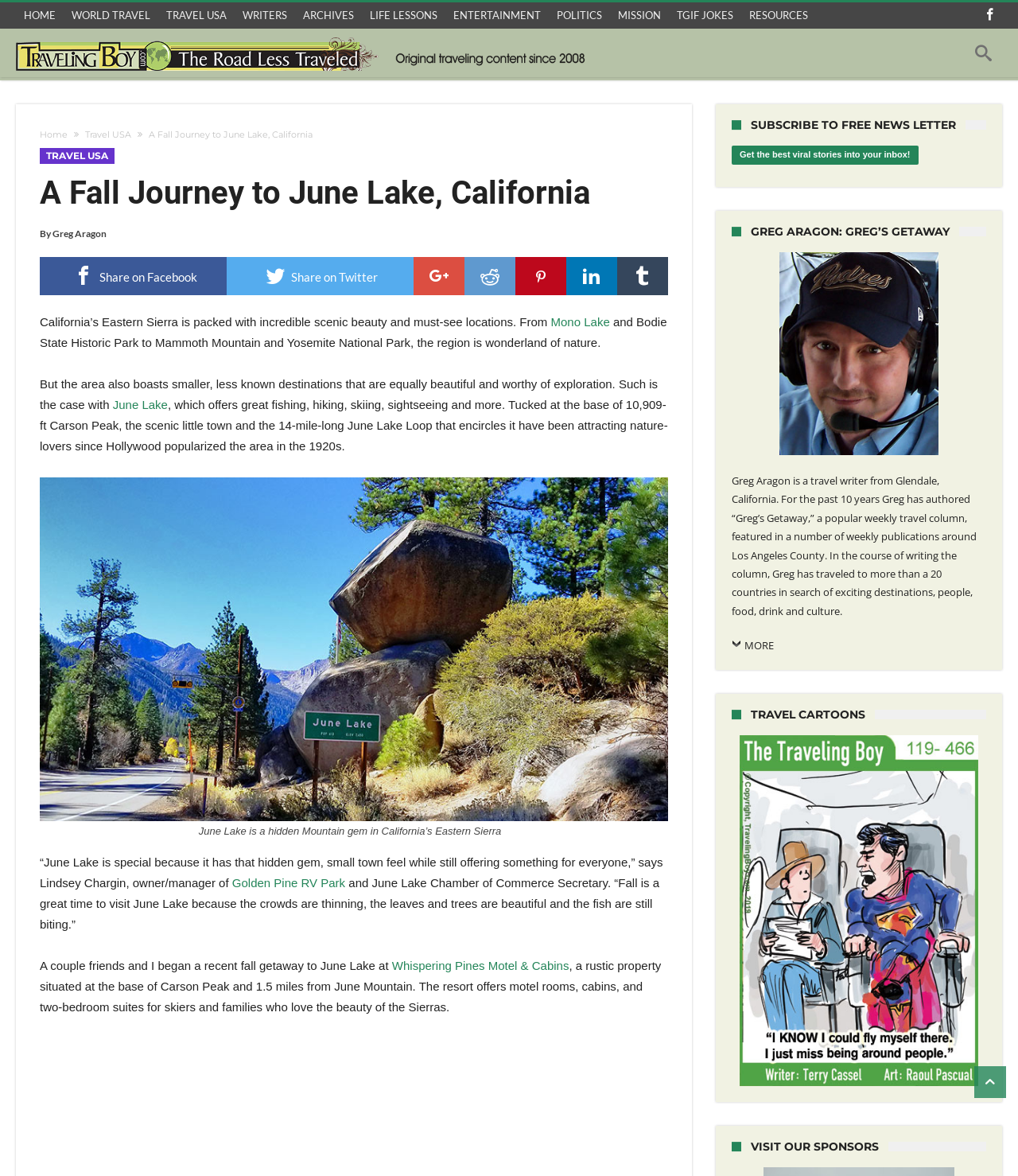What is the name of the travel writer?
Answer the question in a detailed and comprehensive manner.

I found the answer by looking at the section 'GREG ARAGON: GREG’S GETAWAY' where it mentions 'Greg Aragon is a travel writer from Glendale, California.'